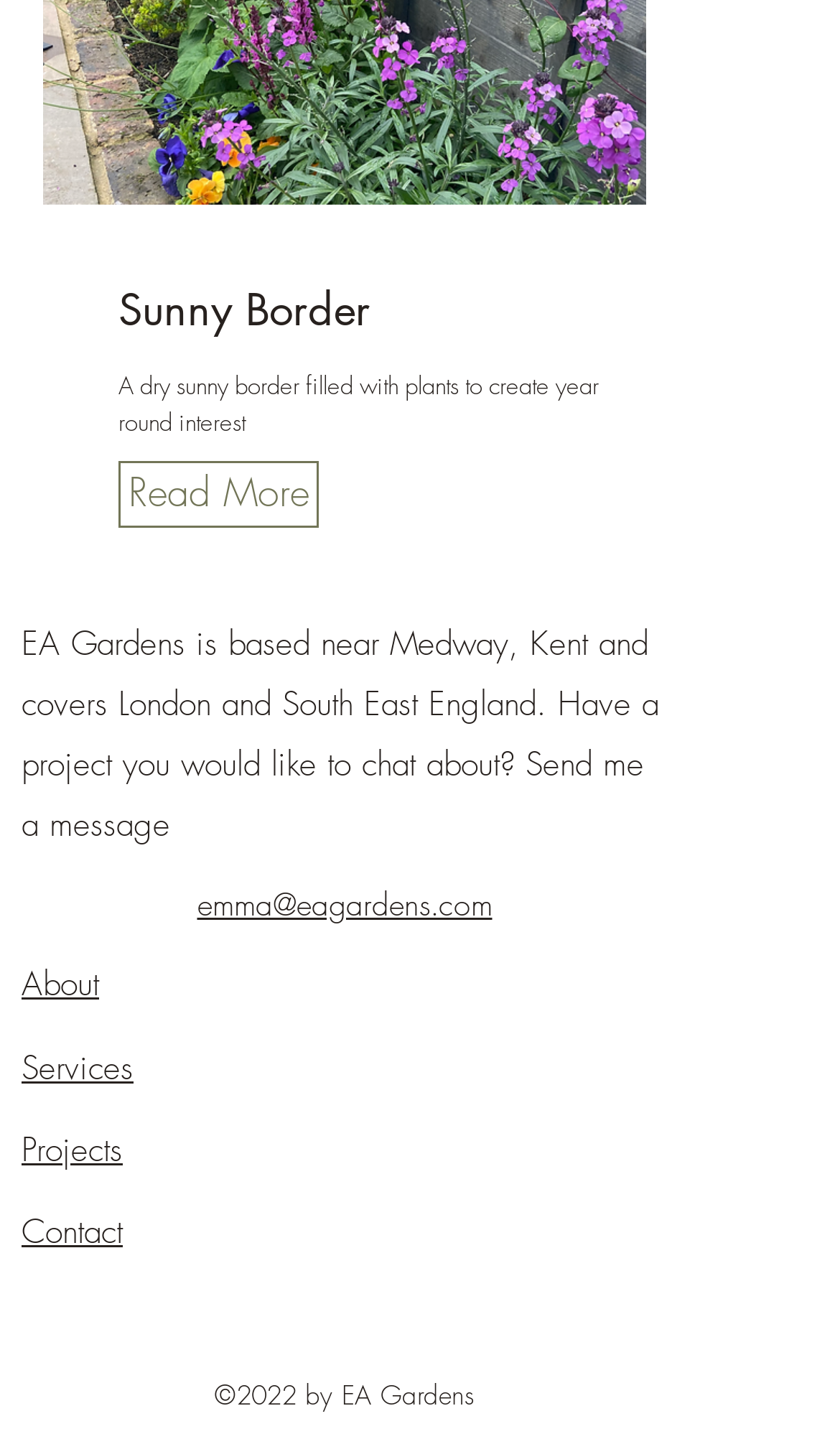Using the information in the image, give a detailed answer to the following question: What is the email address to contact the company?

The email address is mentioned in the text 'Have a project you would like to chat about? Send me a message' which is located at the bottom of the webpage.